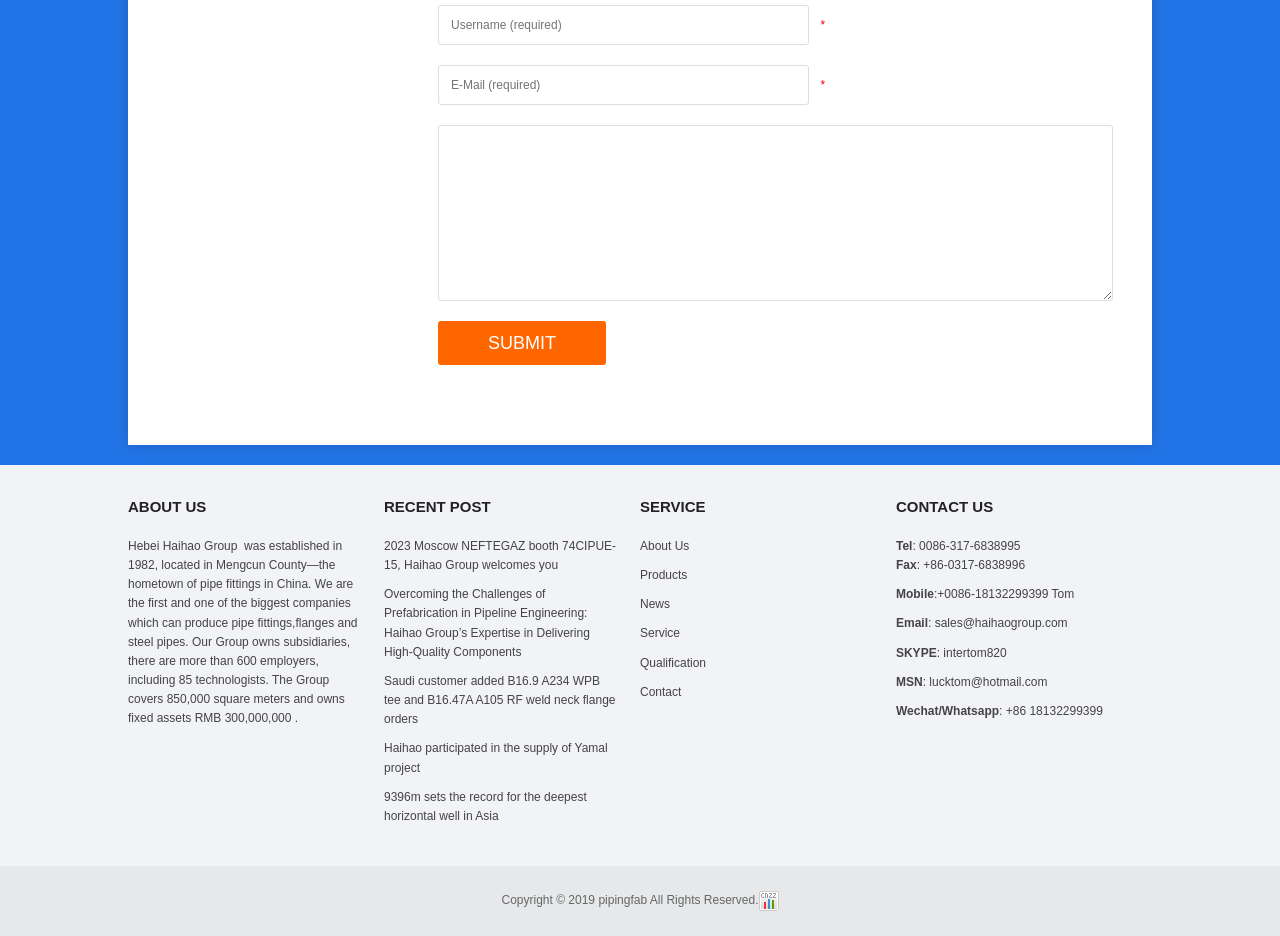What is the company's name?
Refer to the image and provide a one-word or short phrase answer.

Hebei Haihao Group